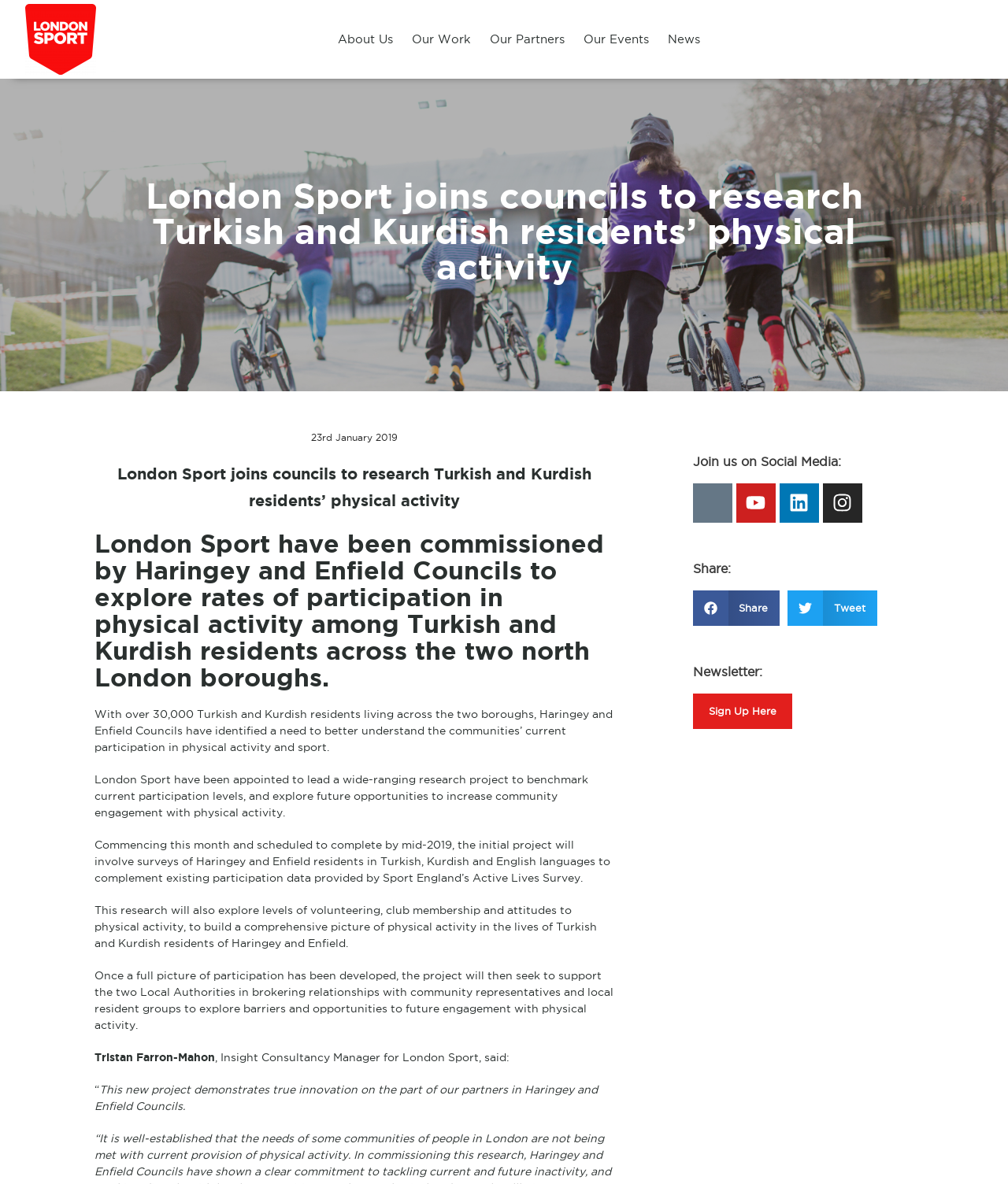Determine the bounding box coordinates of the region to click in order to accomplish the following instruction: "Read the news from 23rd January 2019". Provide the coordinates as four float numbers between 0 and 1, specifically [left, top, right, bottom].

[0.309, 0.364, 0.395, 0.376]